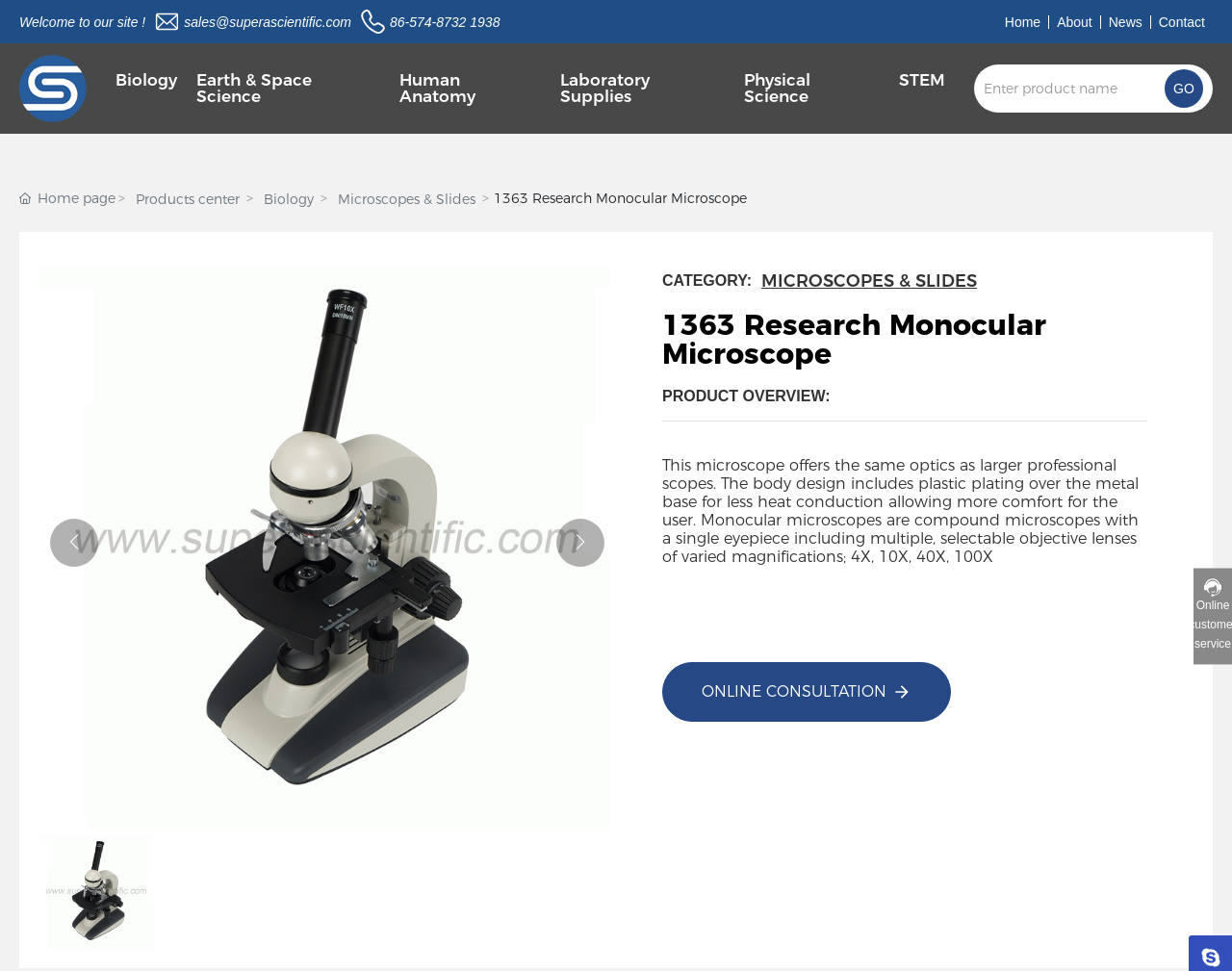Identify and generate the primary title of the webpage.

1363 Research Monocular Microscope